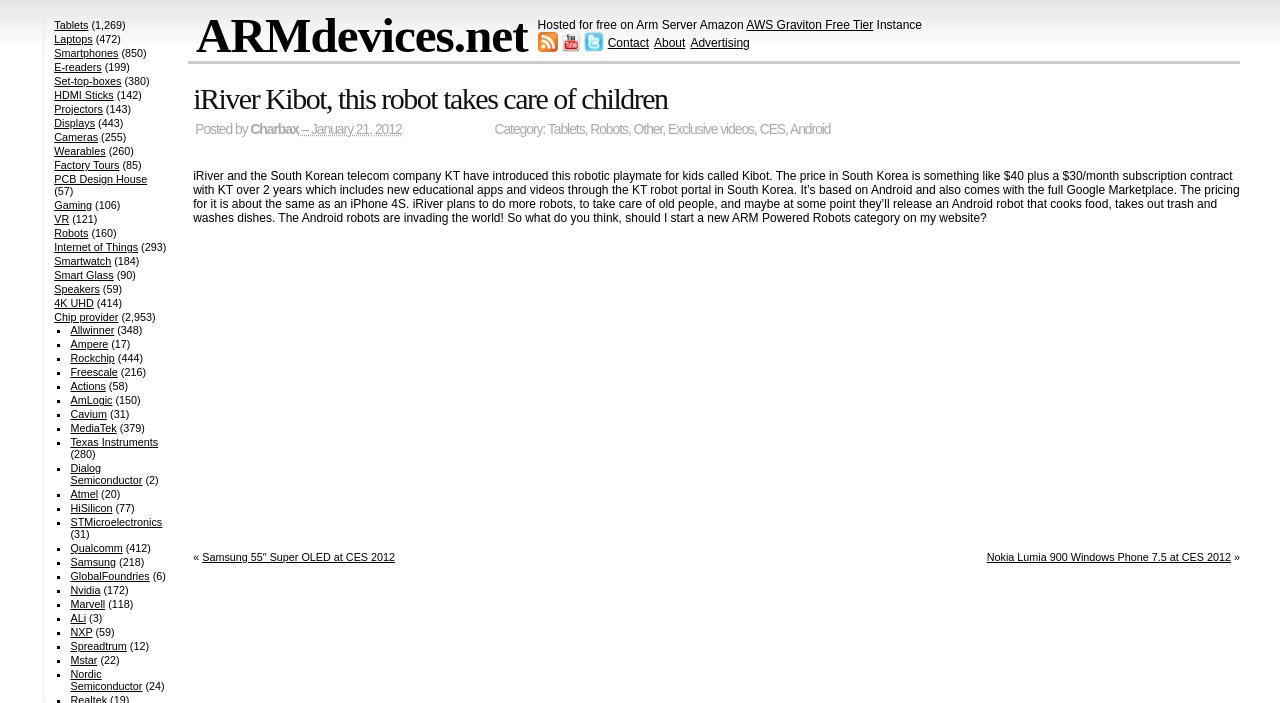Generate a thorough caption detailing the webpage content.

This webpage is about a robot called iRiver Kibot, which is designed to take care of children. The page is divided into several sections. At the top, there is a header section with a title "iRiver Kibot, this robot takes care of children" and a link to the website's homepage. Below the header, there is a navigation section with links to various categories such as Tablets, Robots, and Exclusive videos.

The main content of the page is a news article about the iRiver Kibot robot. The article is divided into several paragraphs and includes an iframe, which is likely an embedded video. The article discusses the features and pricing of the robot, as well as the company's plans to release more robots in the future.

To the right of the main content, there is a sidebar with links to other articles on the website, including Samsung 55″ Super OLED at CES 2012 and Nokia Lumia 900 Windows Phone 7.5 at CES 2012. There are also links to various categories such as Laptops, Smartphones, and E-readers, each with a number in parentheses indicating the number of articles in that category.

At the bottom of the page, there are more links to categories such as Factory Tours, PCB Design House, and Gaming, as well as a link to a Robots category with 160 articles.